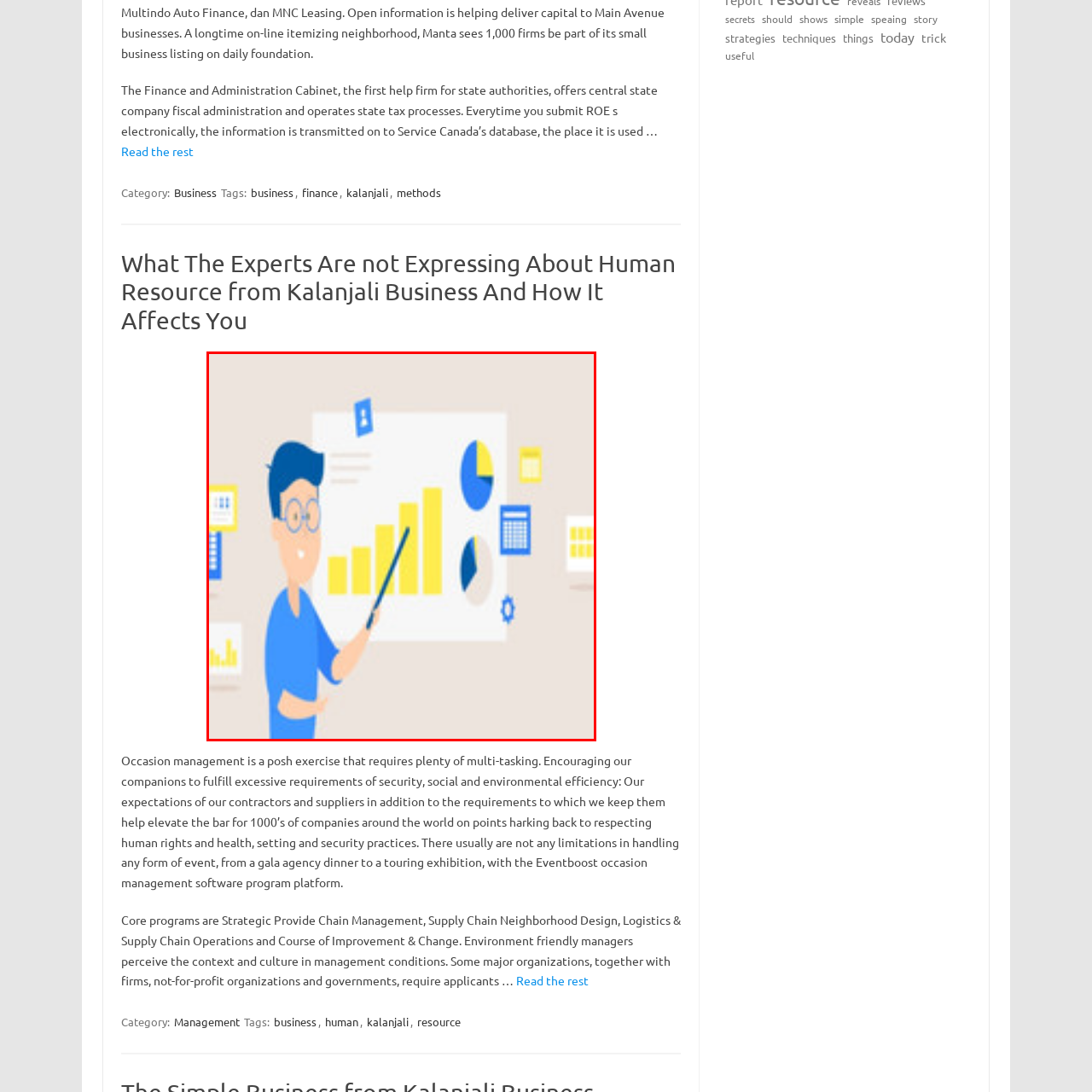Elaborate on all the details and elements present in the red-outlined area of the image.

The image features a cheerful individual wearing glasses, engaged in a presentation. He holds a pointer, directing attention towards a large display board filled with various graphical elements, such as bar charts and pie charts. Surrounding him are additional visual aids, including charts and icons that suggest a focus on data analysis or business metrics. The overall color scheme is bright and inviting, with a backdrop that emphasizes a professional yet approachable atmosphere, perfect for discussions on topics like human resource management and strategic business practices. This illustration complements a broader discussion on effective event management and the importance of data-driven decision-making in a business context.